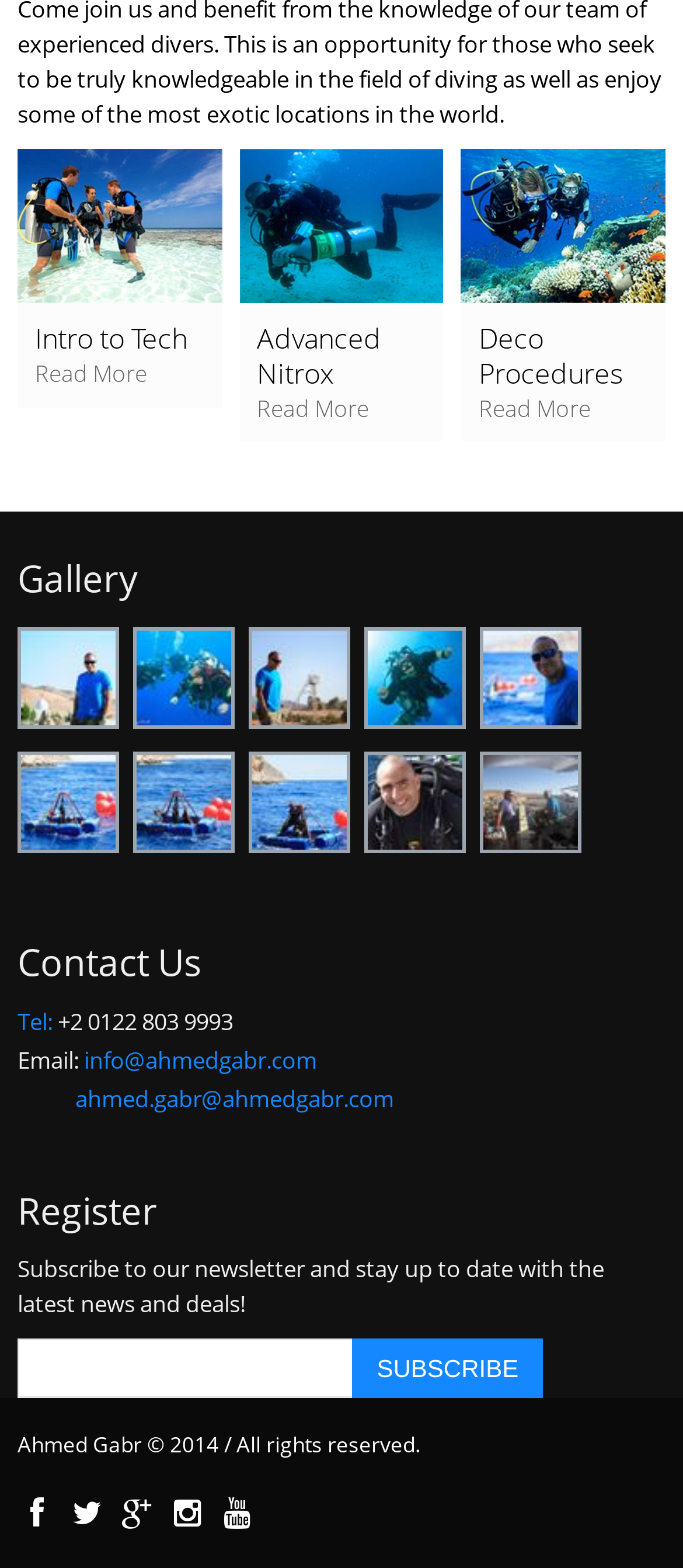Give a short answer using one word or phrase for the question:
How many links are there in the Gallery section?

6